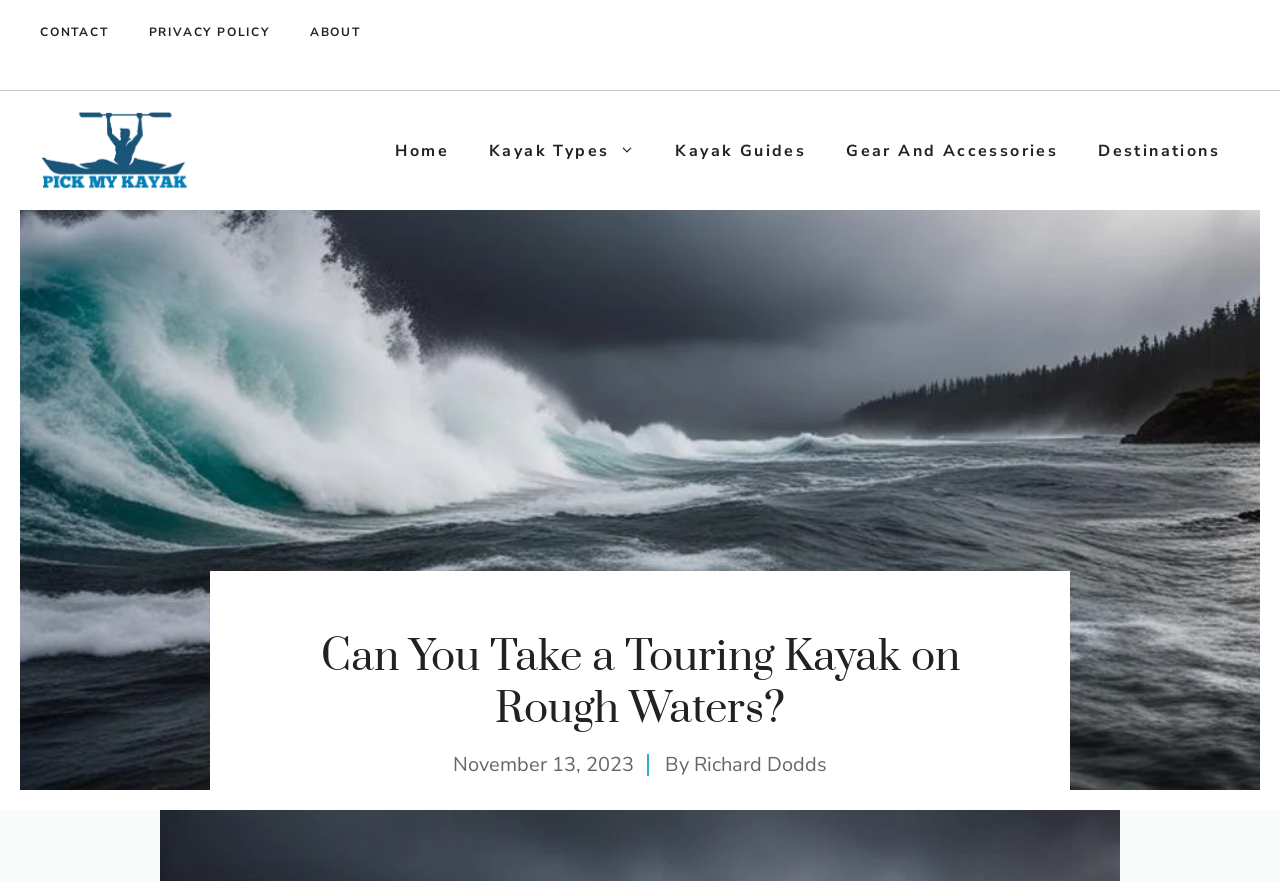Analyze the image and answer the question with as much detail as possible: 
What is the name of the website?

I determined the name of the website by looking at the banner element at the top of the page, which contains a link with the text 'Pick My Kayak'.